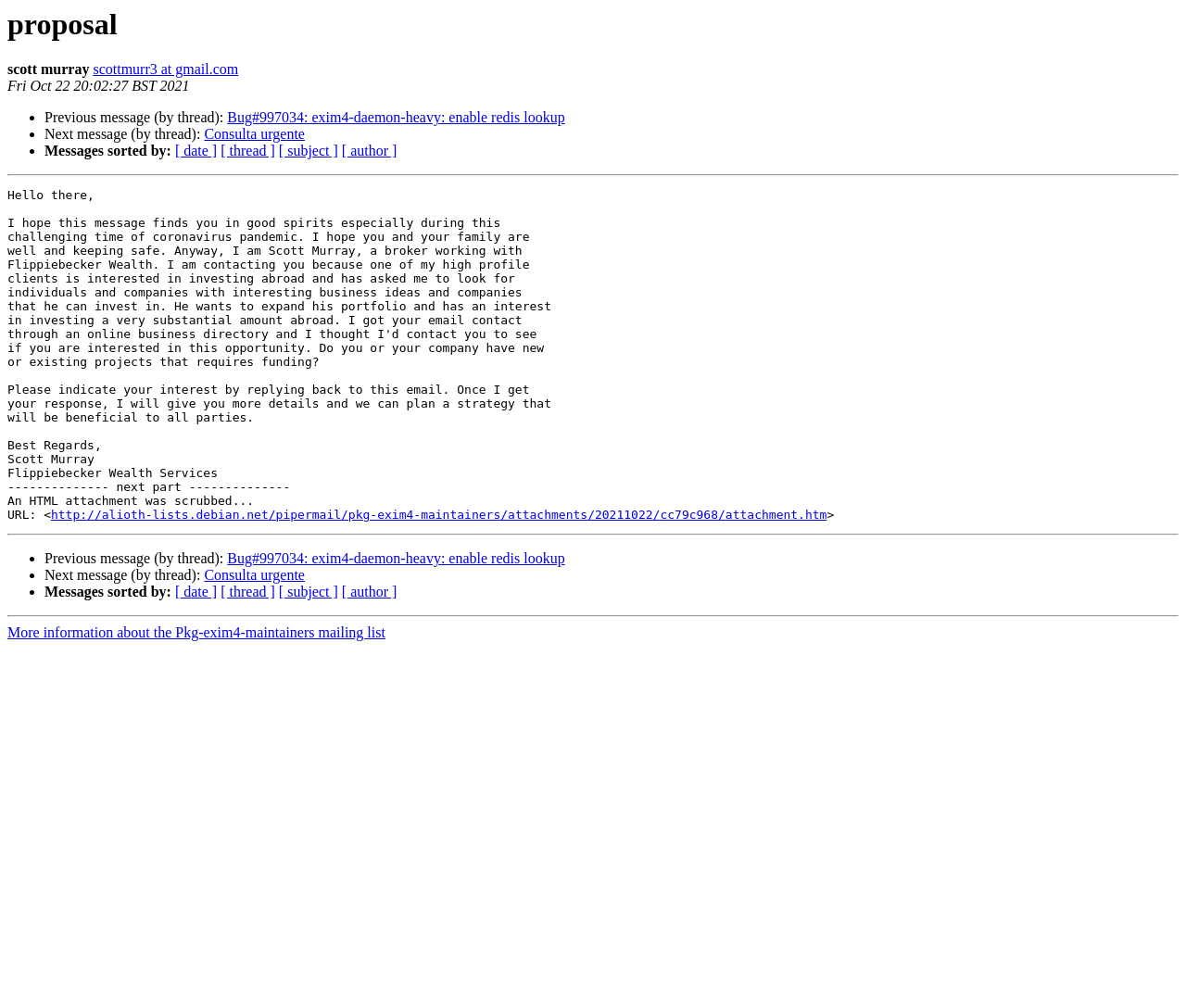Predict the bounding box coordinates of the area that should be clicked to accomplish the following instruction: "Sort messages by date". The bounding box coordinates should consist of four float numbers between 0 and 1, i.e., [left, top, right, bottom].

[0.148, 0.142, 0.183, 0.158]